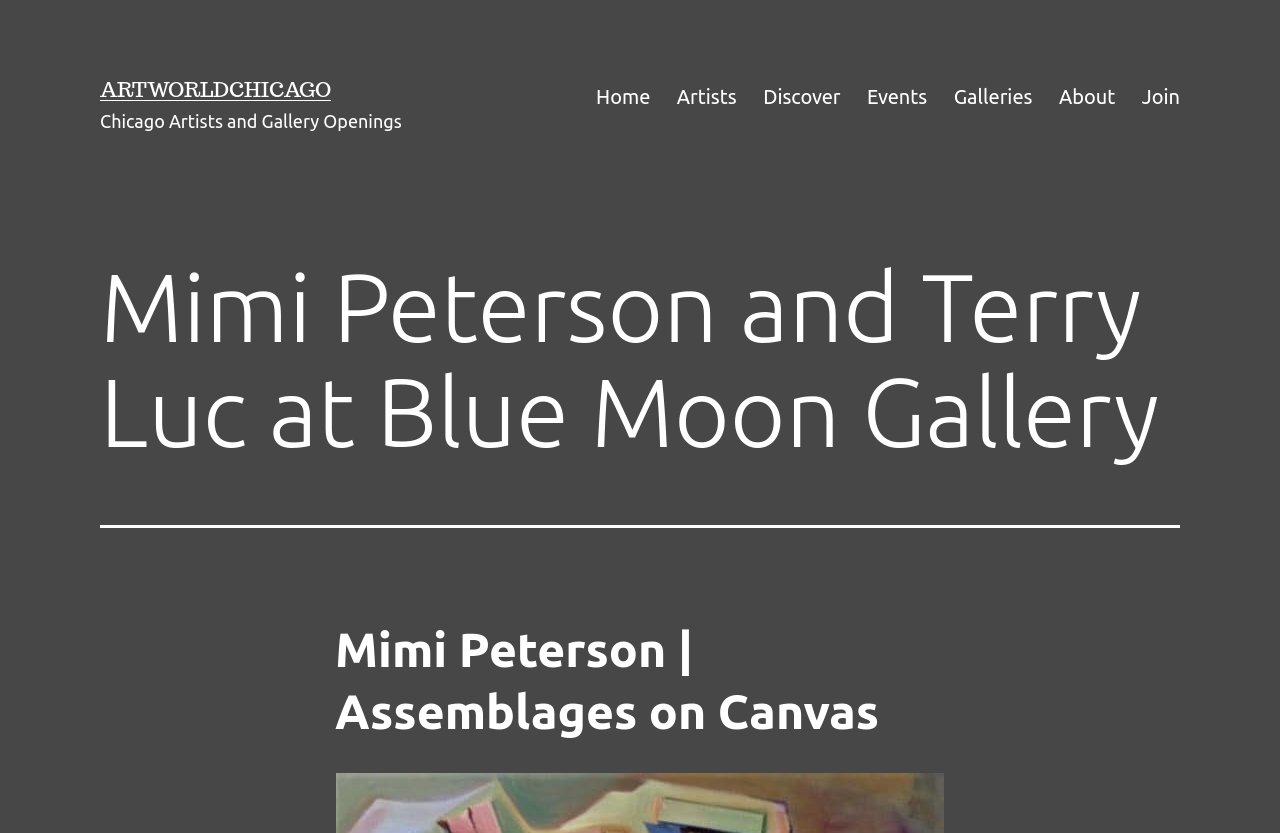Provide an in-depth caption for the elements present on the webpage.

The webpage is about an art exhibition featuring Mimi Peterson's work, specifically her Topography Series, at the Blue Moon Gallery. At the top left of the page, there is a link to "ARTWORLDCHICAGO" and a static text "Chicago Artists and Gallery Openings". 

Below these elements, there is a primary navigation menu that spans across the top of the page, containing links to "Home", "Artists", "Discover", "Events", "Galleries", "About", and "Join". 

Further down, there is a header section that takes up most of the page's width, with a heading that reads "Mimi Peterson and Terry Luc at Blue Moon Gallery". 

Below this header, there is another heading that reads "Mimi Peterson | Assemblages on Canvas", which is positioned roughly in the middle of the page. 

The page also mentions the exhibition's opening reception details, including the dates and times, which are likely displayed prominently on the page.